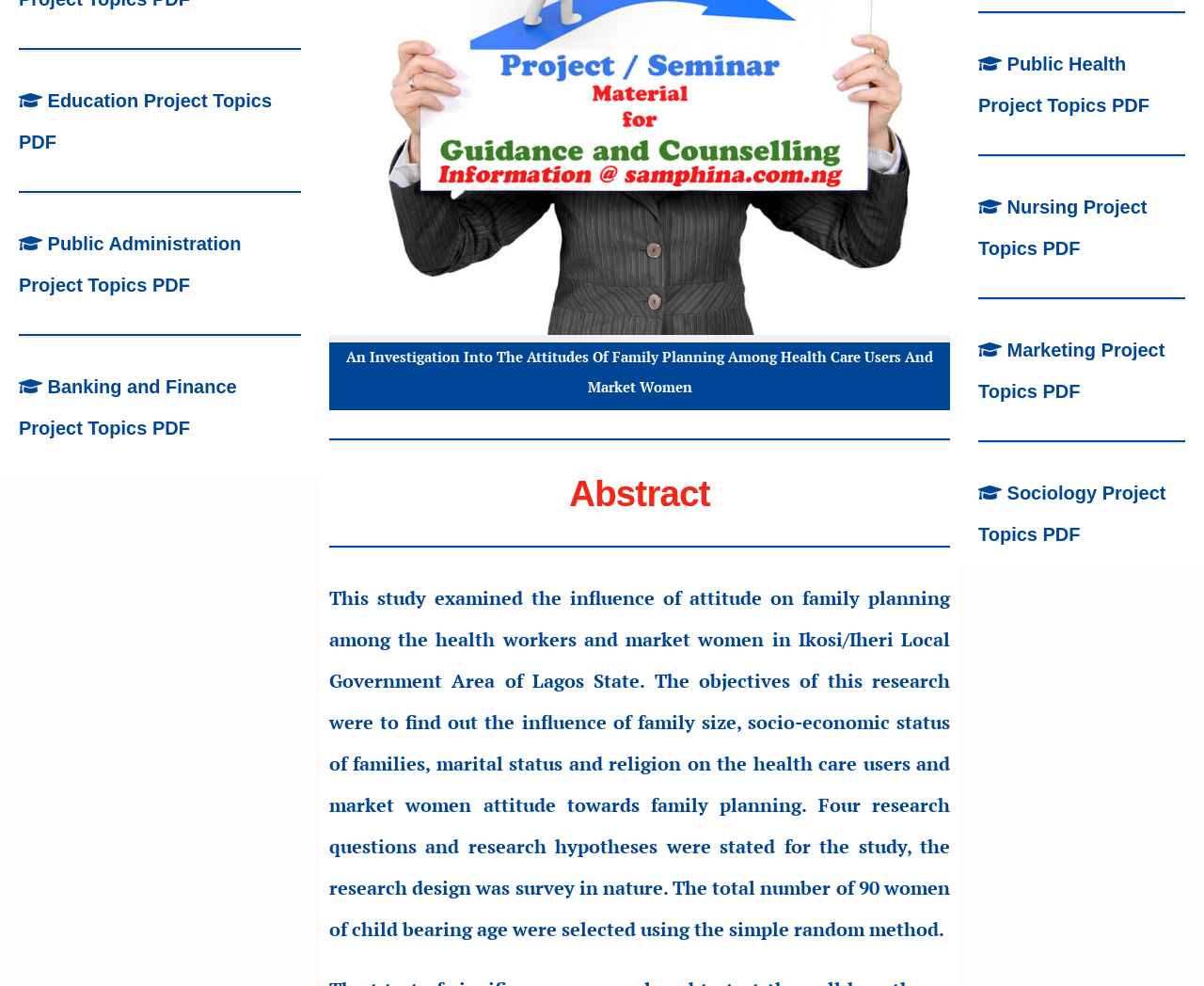Using the provided element description: "Nursing Project Topics PDF", determine the bounding box coordinates of the corresponding UI element in the screenshot.

[0.812, 0.199, 0.953, 0.262]